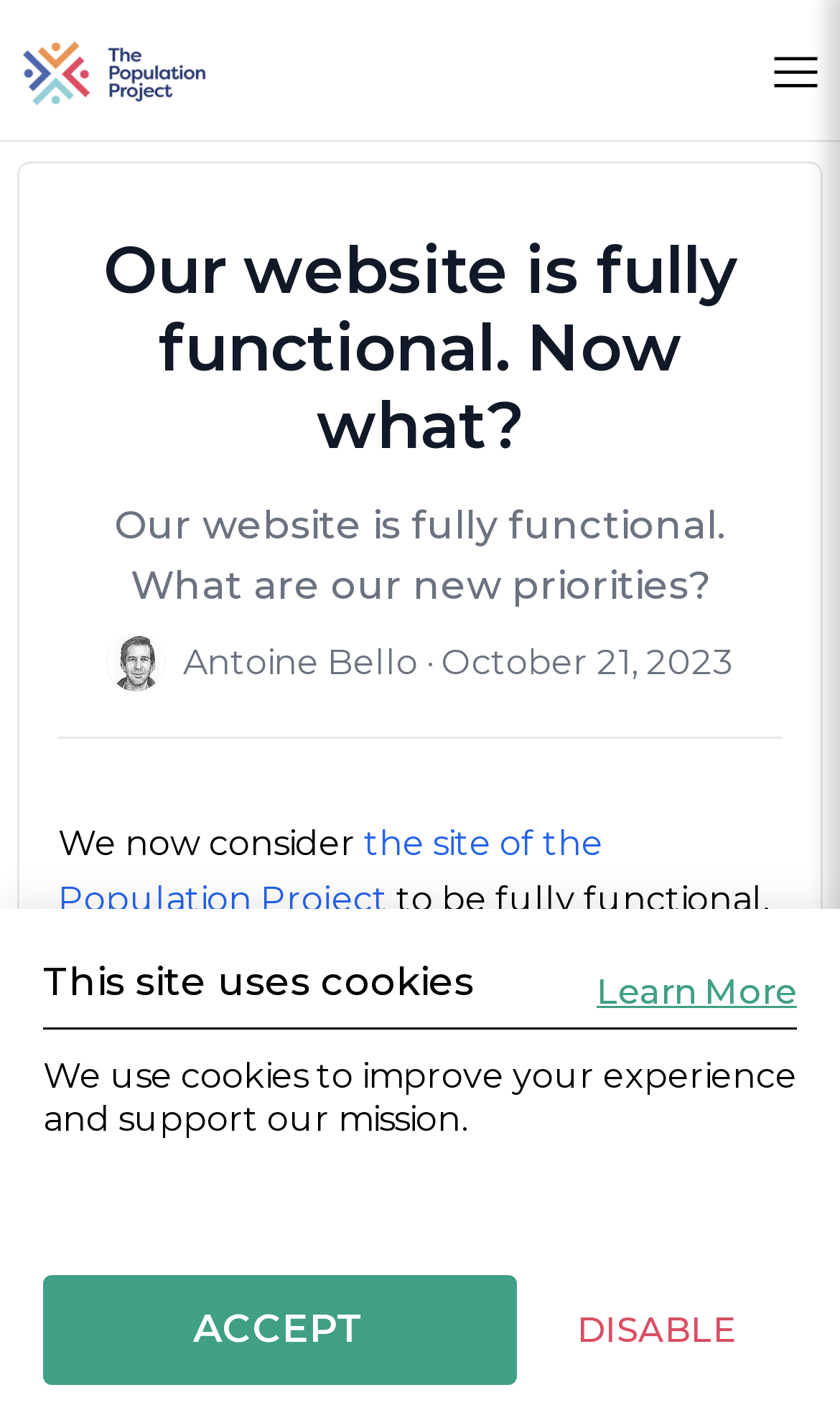What can visitors do on the website?
Offer a detailed and exhaustive answer to the question.

According to the text on the webpage, visitors can now search existing records, edit them, and create new ones in a matter of seconds. This suggests that the website provides functionality for users to interact with records.